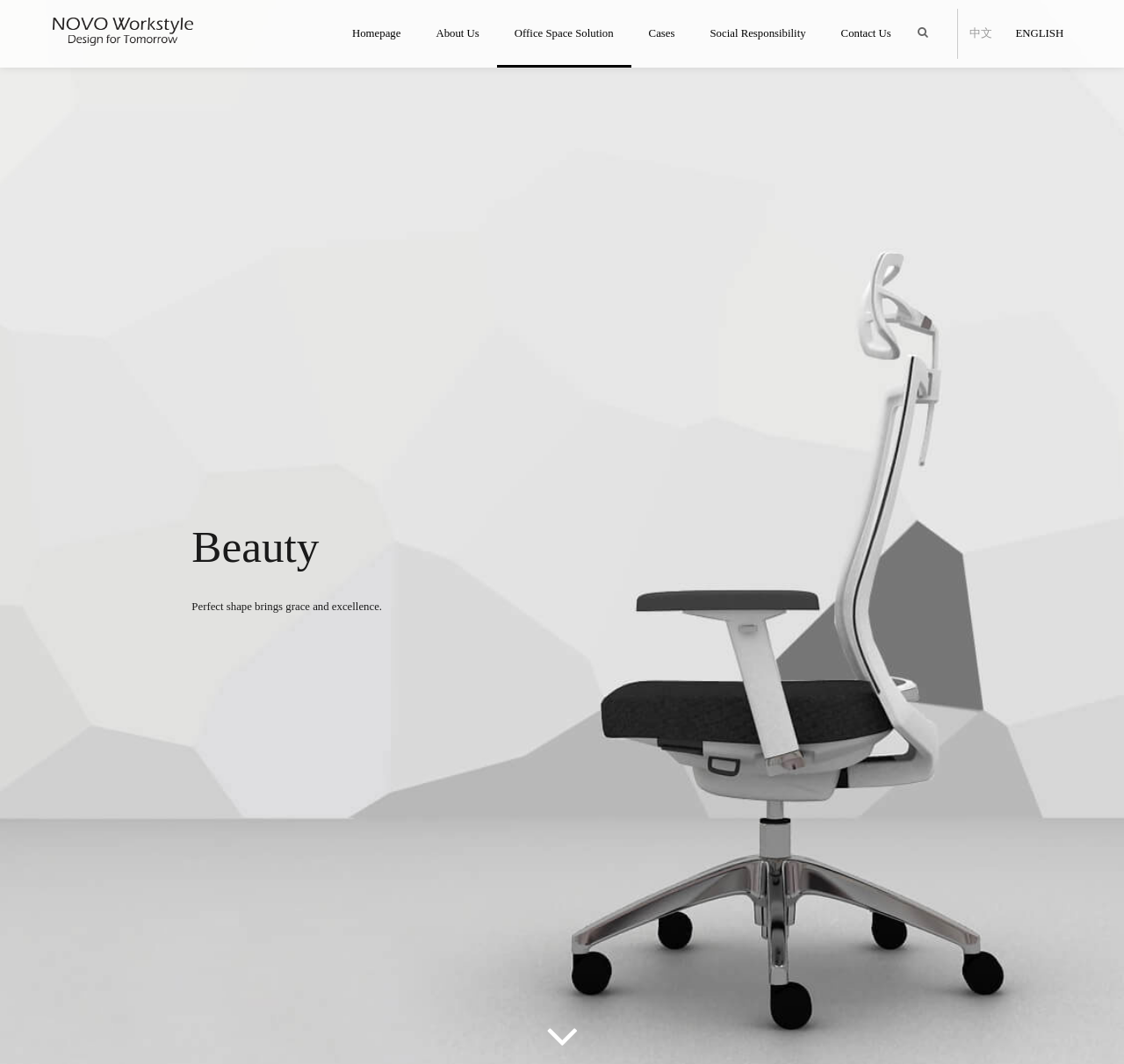Please answer the following question using a single word or phrase: 
What is the bounding box coordinate of the 'Beauty' heading?

[0.171, 0.487, 0.488, 0.54]